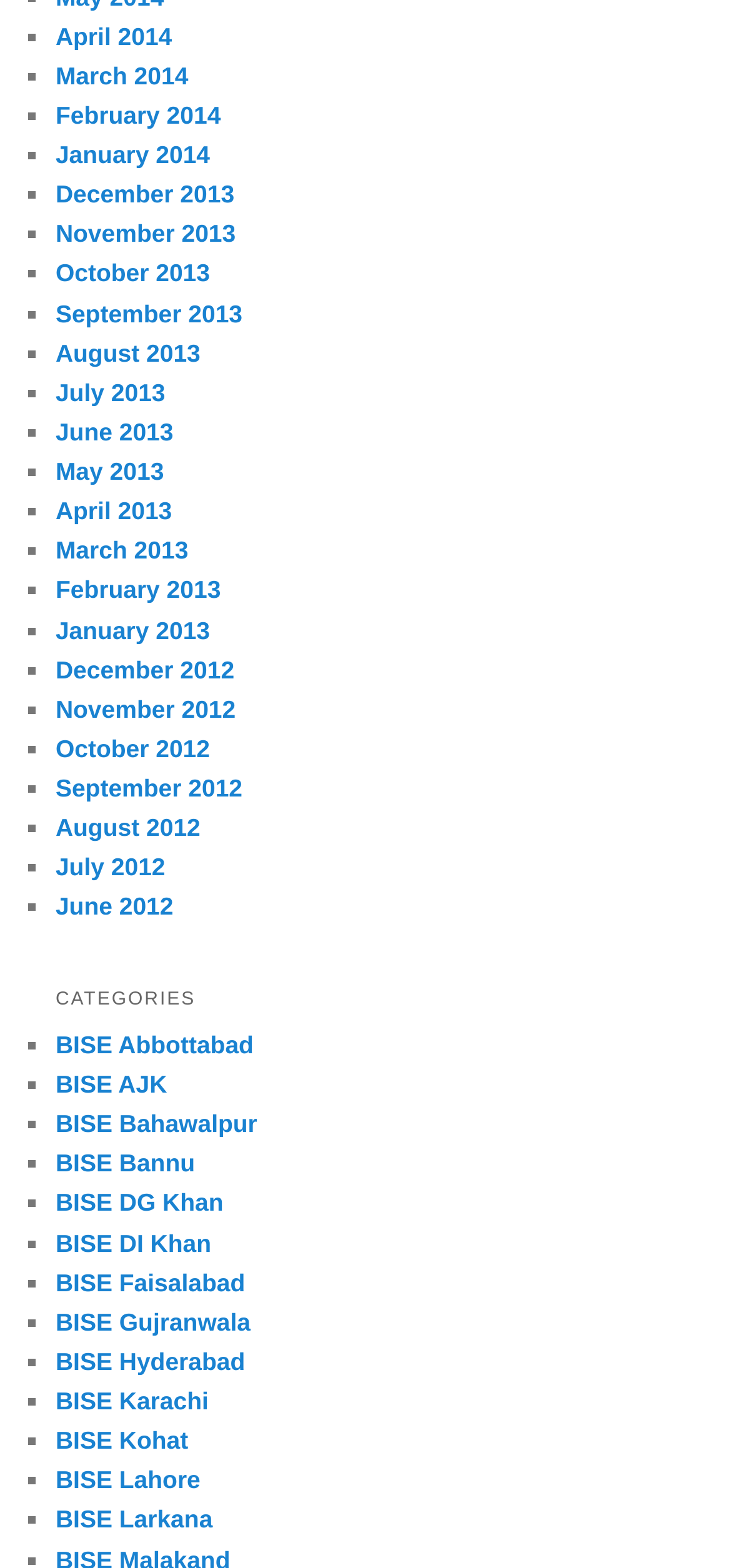Determine the bounding box coordinates of the section I need to click to execute the following instruction: "View BISE Abbottabad". Provide the coordinates as four float numbers between 0 and 1, i.e., [left, top, right, bottom].

[0.076, 0.657, 0.347, 0.675]